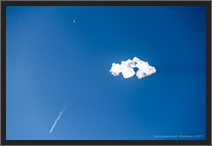Give a thorough caption of the image, focusing on all visible elements.

The image captures a stunning view of a clear blue sky featuring a distinct white cloud formation, resembling a fluffy, irregular shape. In the upper section of the image, a small crescent moon is visible, adding to the celestial ambiance. Below, a faint contrail extends diagonally across the sky, suggesting recent aerial activity. This photograph beautifully illustrates the tranquility of the atmosphere, juxtaposed with the dynamic elements of flight, reminiscent of the SpaceX Falcon 9 launch experience. The composition invites viewers to reflect on the marvel of space exploration while appreciating the serene beauty of the sky.